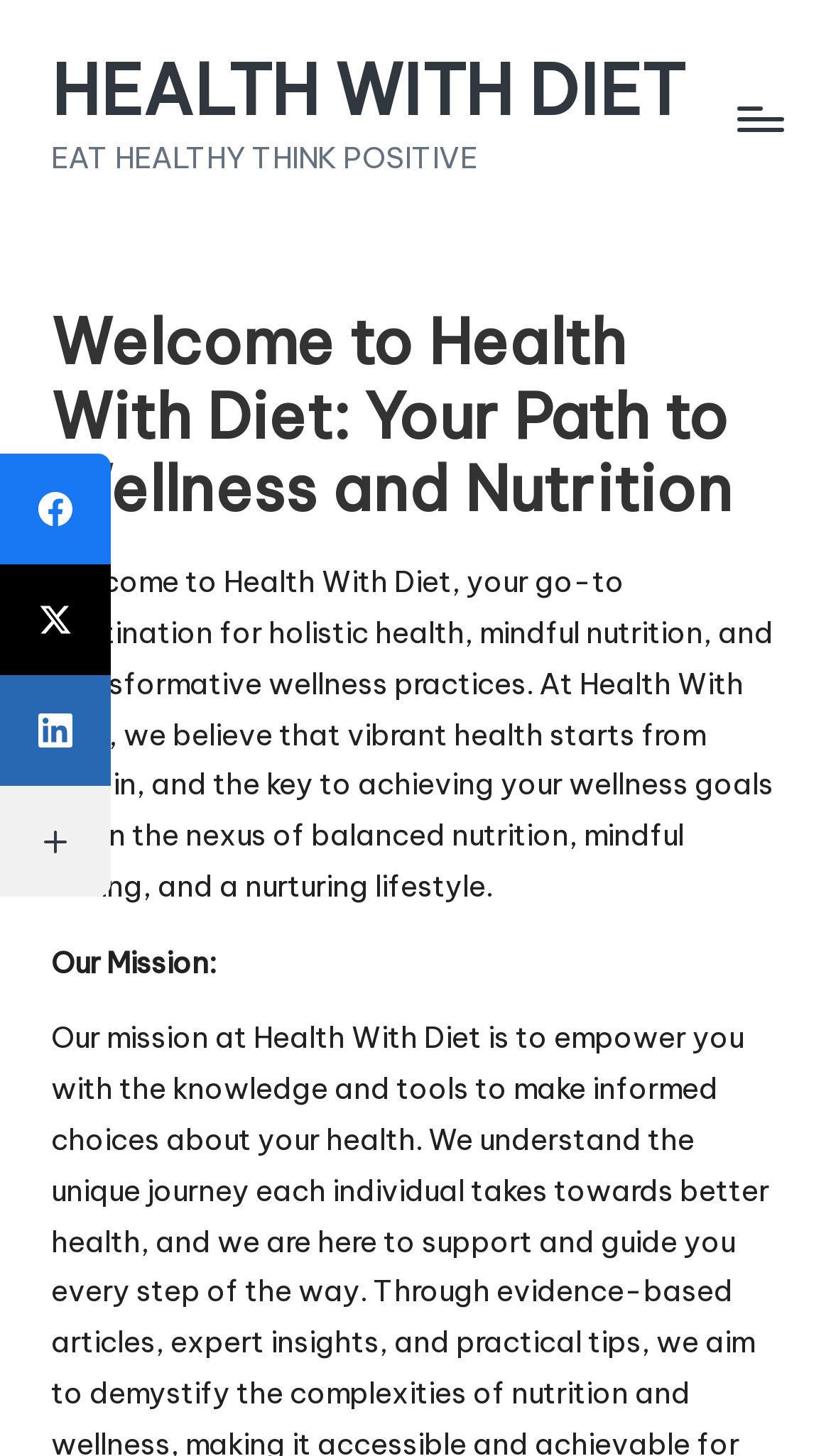Is there a menu button on the page?
Using the image as a reference, give a one-word or short phrase answer.

Yes